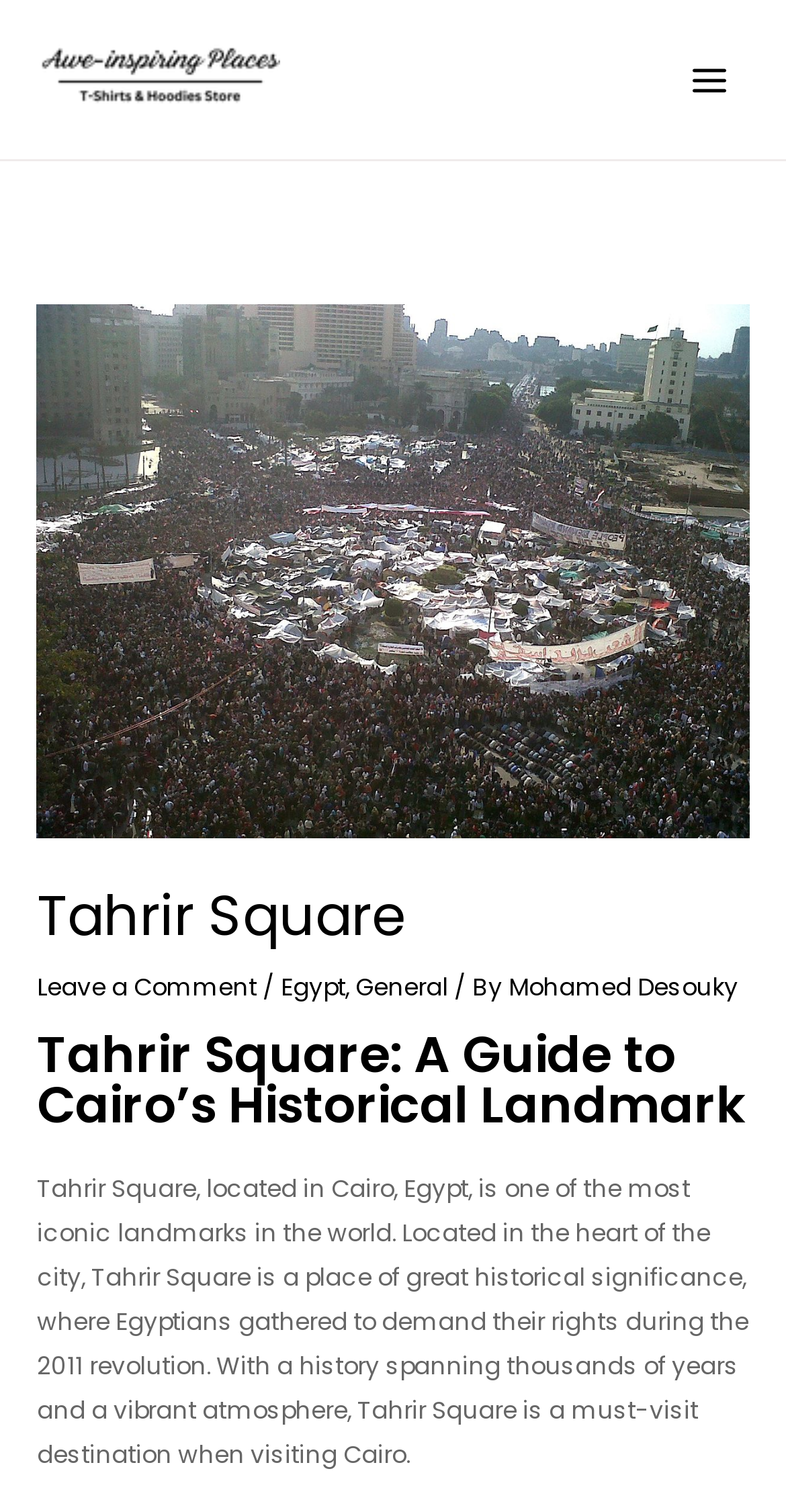What is the significance of Tahrir Square?
Refer to the image and give a detailed answer to the question.

The description of Tahrir Square mentions that it is a 'place of great historical significance', which indicates that Tahrir Square has historical importance.